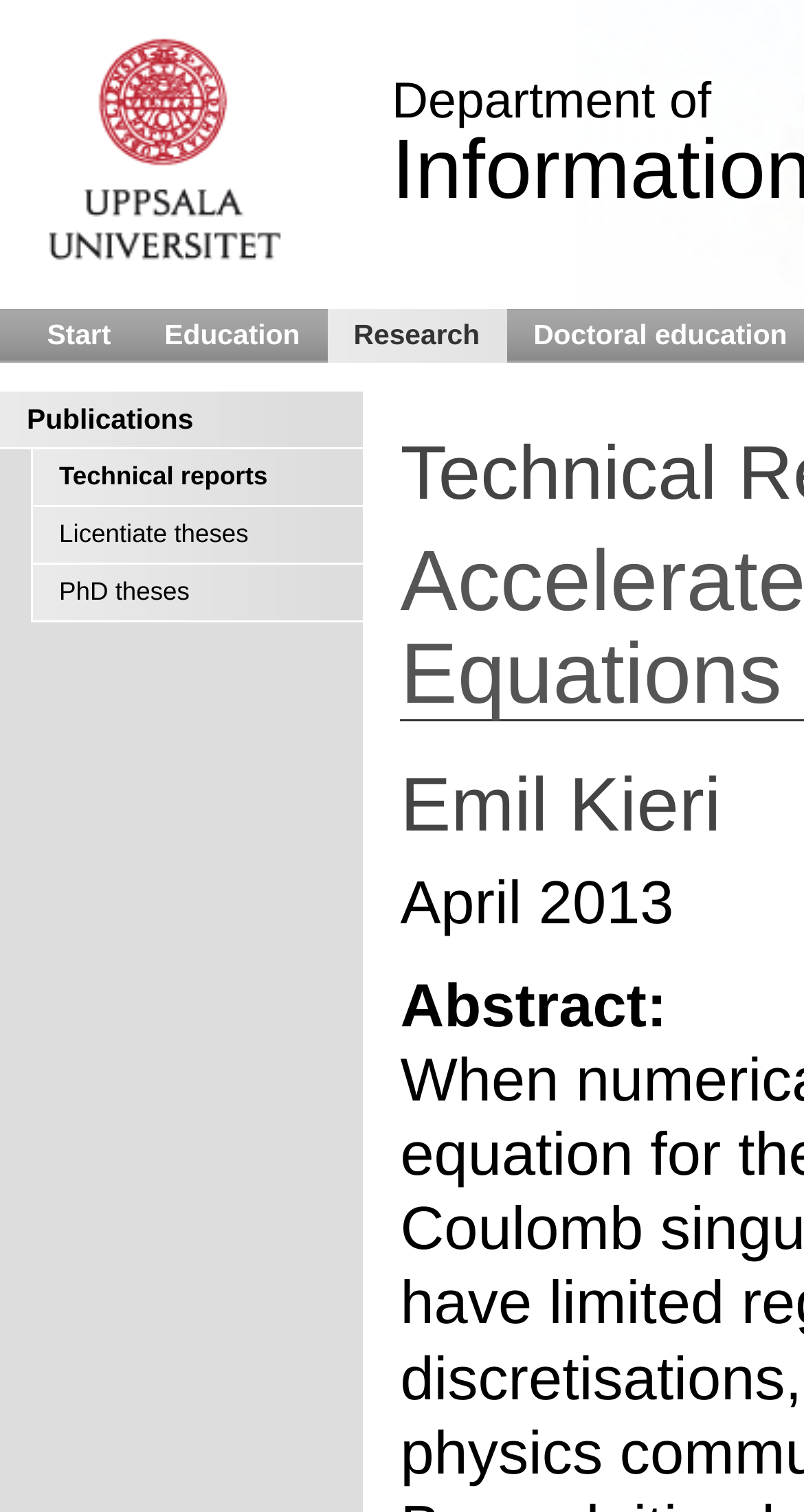Provide a one-word or one-phrase answer to the question:
How many links are there in the top section?

4